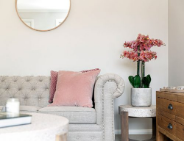What is the shape of the coffee table?
Answer the question with as much detail as possible.

The caption describes the coffee table as 'circular' and made of 'light wood with a stylish finish', indicating its shape and material.